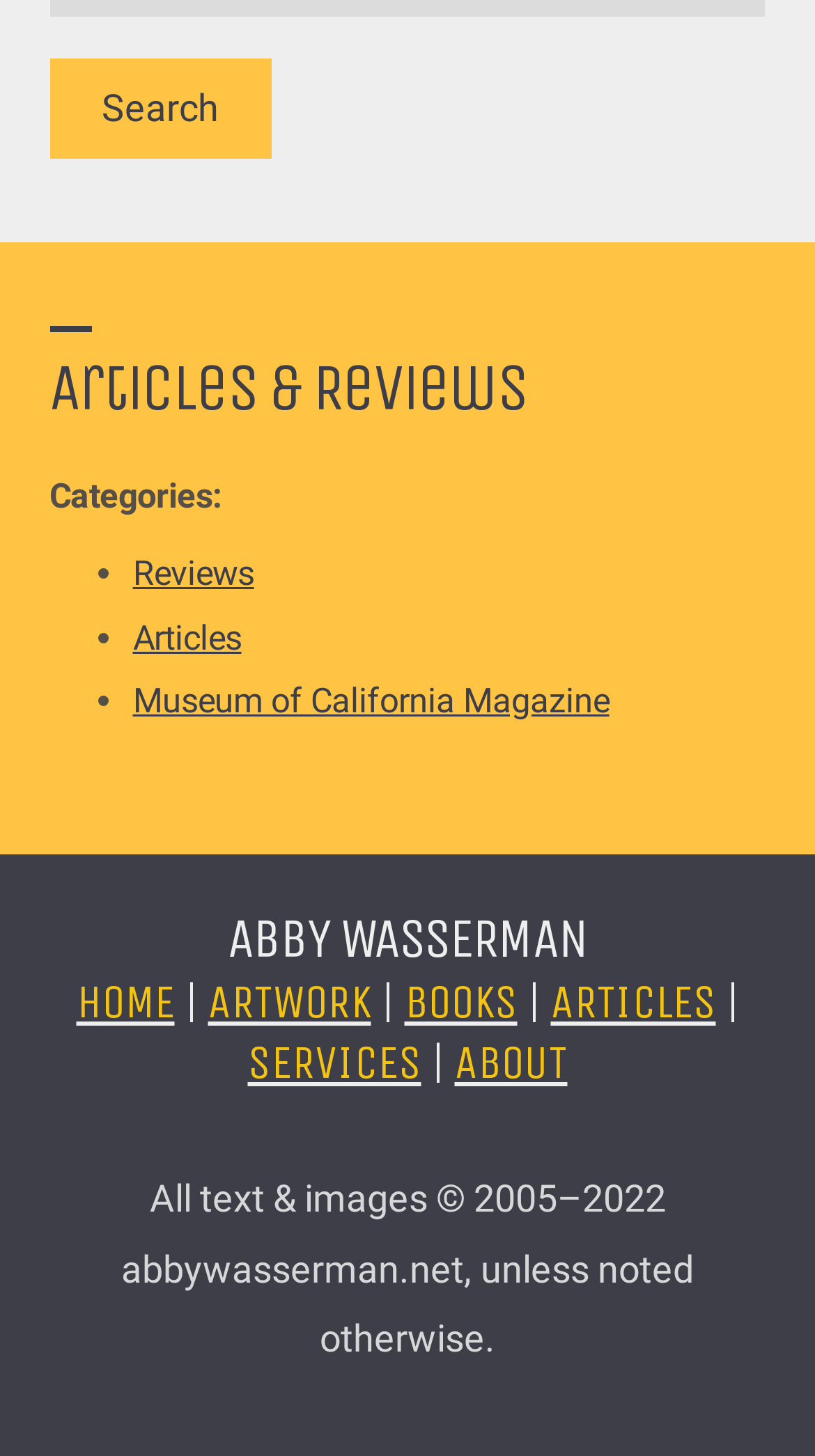Kindly provide the bounding box coordinates of the section you need to click on to fulfill the given instruction: "Read reviews".

[0.163, 0.381, 0.312, 0.408]